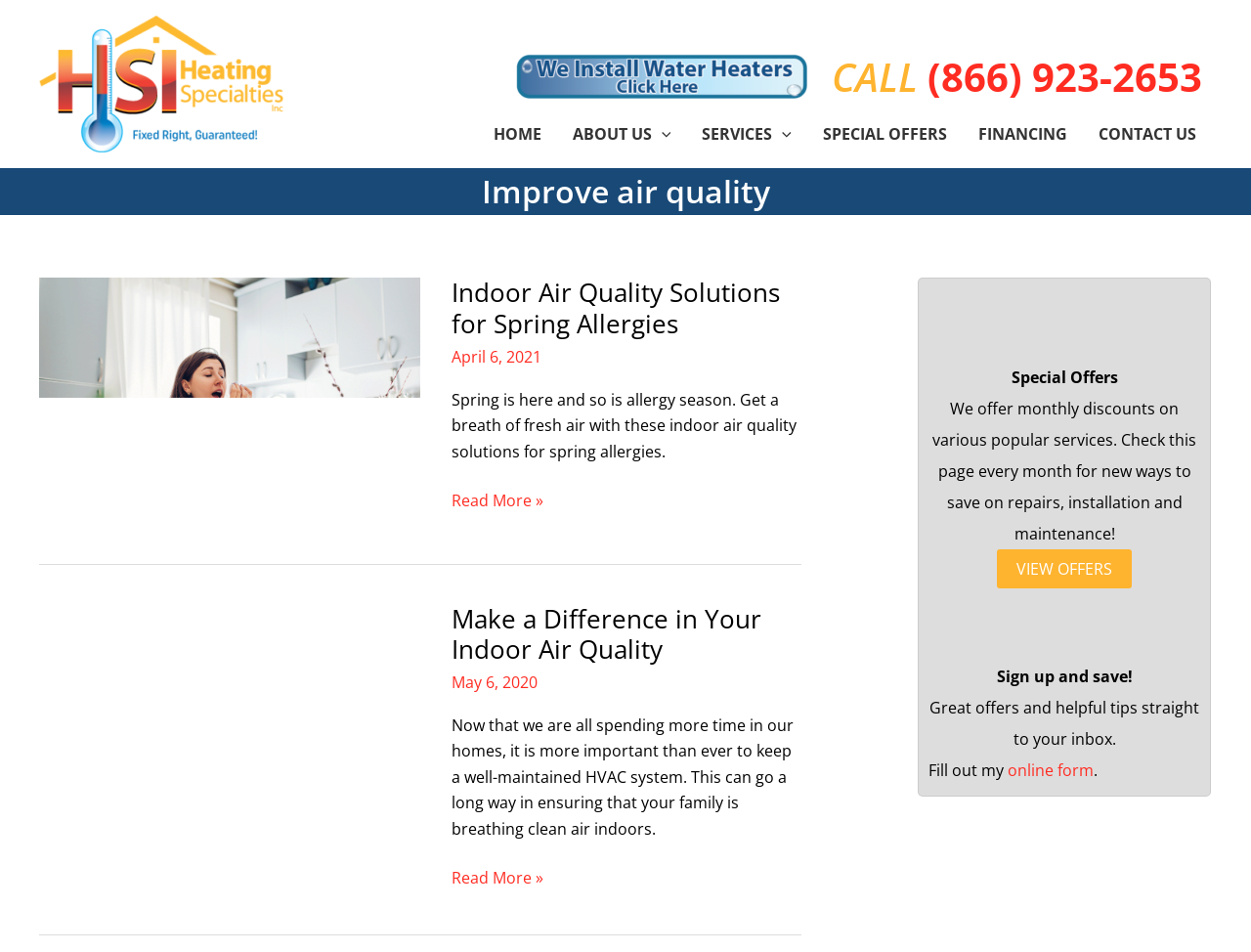Specify the bounding box coordinates of the area to click in order to follow the given instruction: "Read more about 'Make a Difference in Your Indoor Air Quality'."

[0.361, 0.909, 0.434, 0.936]